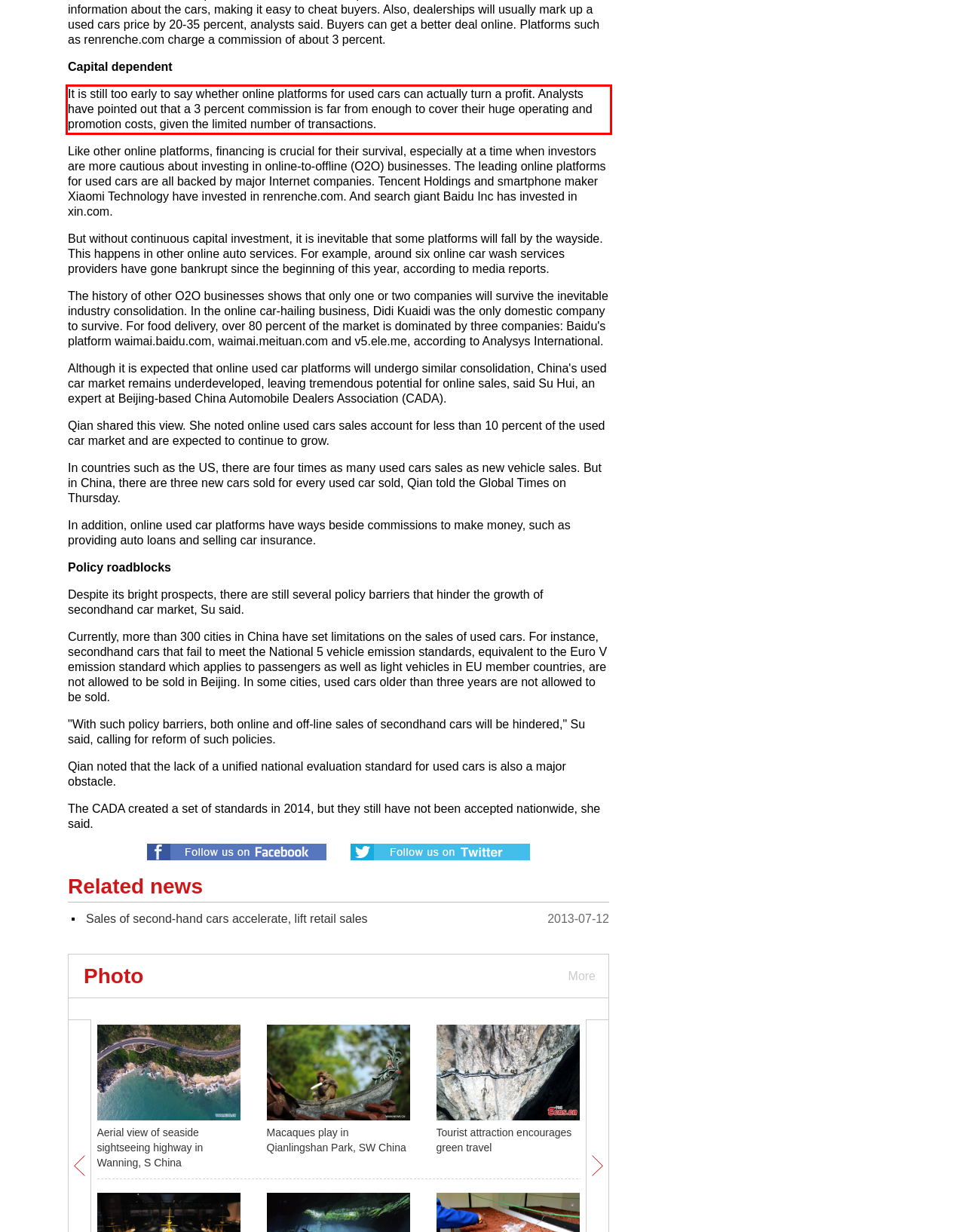Review the webpage screenshot provided, and perform OCR to extract the text from the red bounding box.

It is still too early to say whether online platforms for used cars can actually turn a profit. Analysts have pointed out that a 3 percent commission is far from enough to cover their huge operating and promotion costs, given the limited number of transactions.